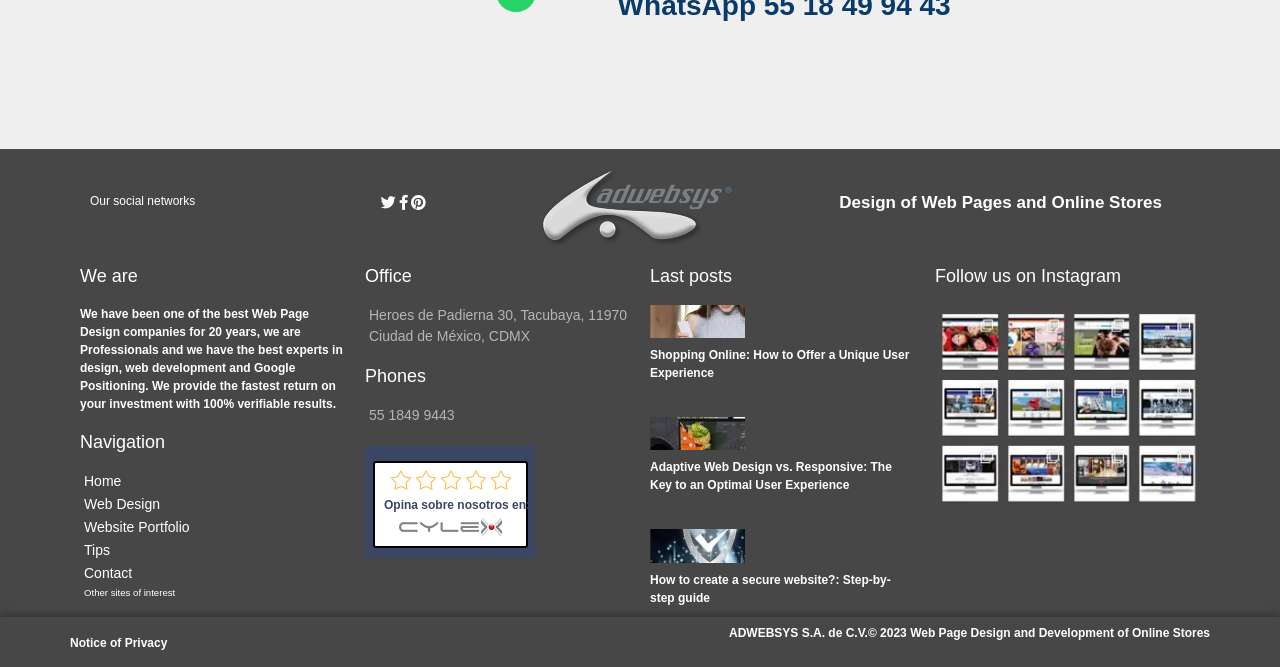Please respond to the question with a concise word or phrase:
What is the address of the office?

Heroes de Padierna 30, Tacubaya, 11970 Ciudad de México, CDMX